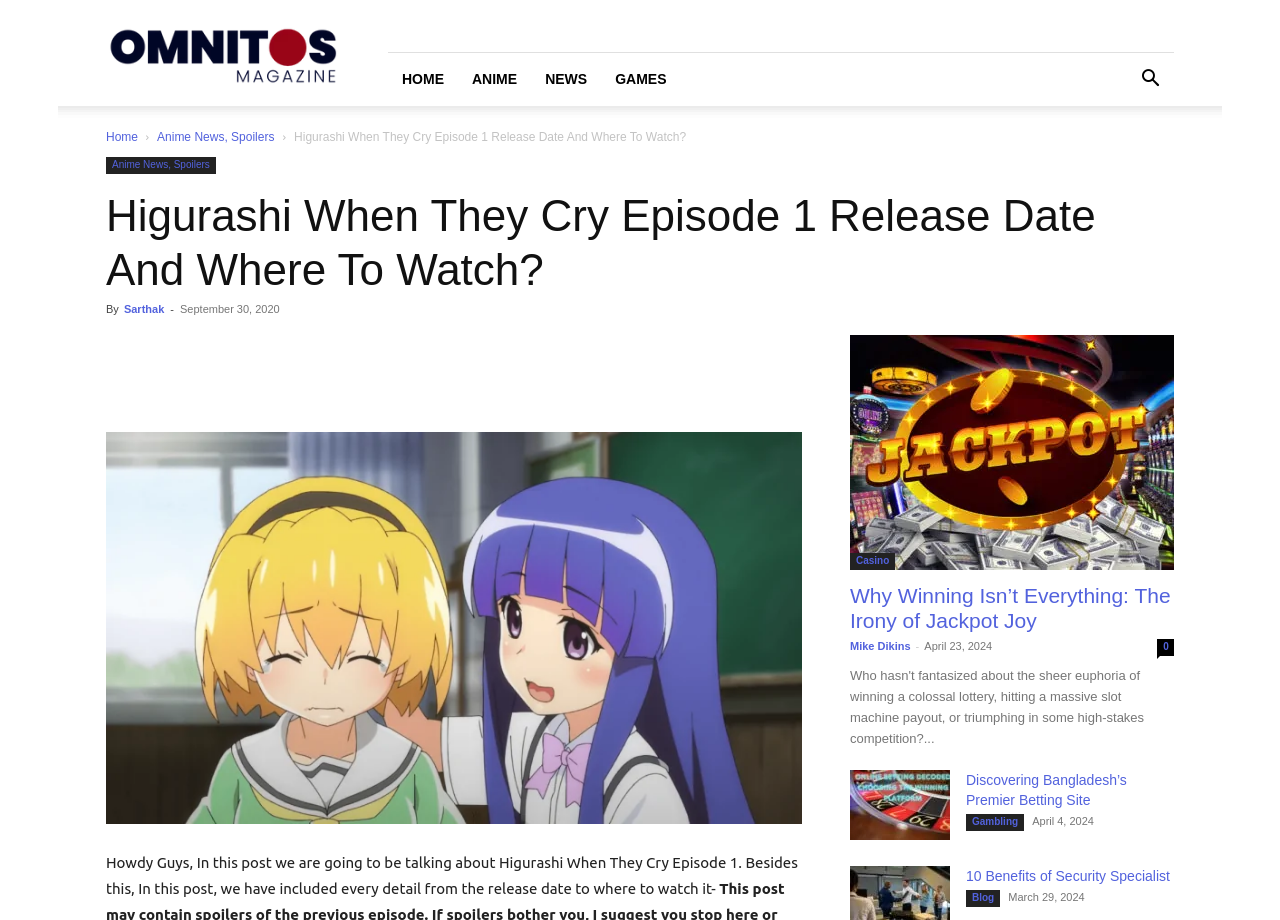Kindly provide the bounding box coordinates of the section you need to click on to fulfill the given instruction: "Search for something".

[0.88, 0.079, 0.917, 0.097]